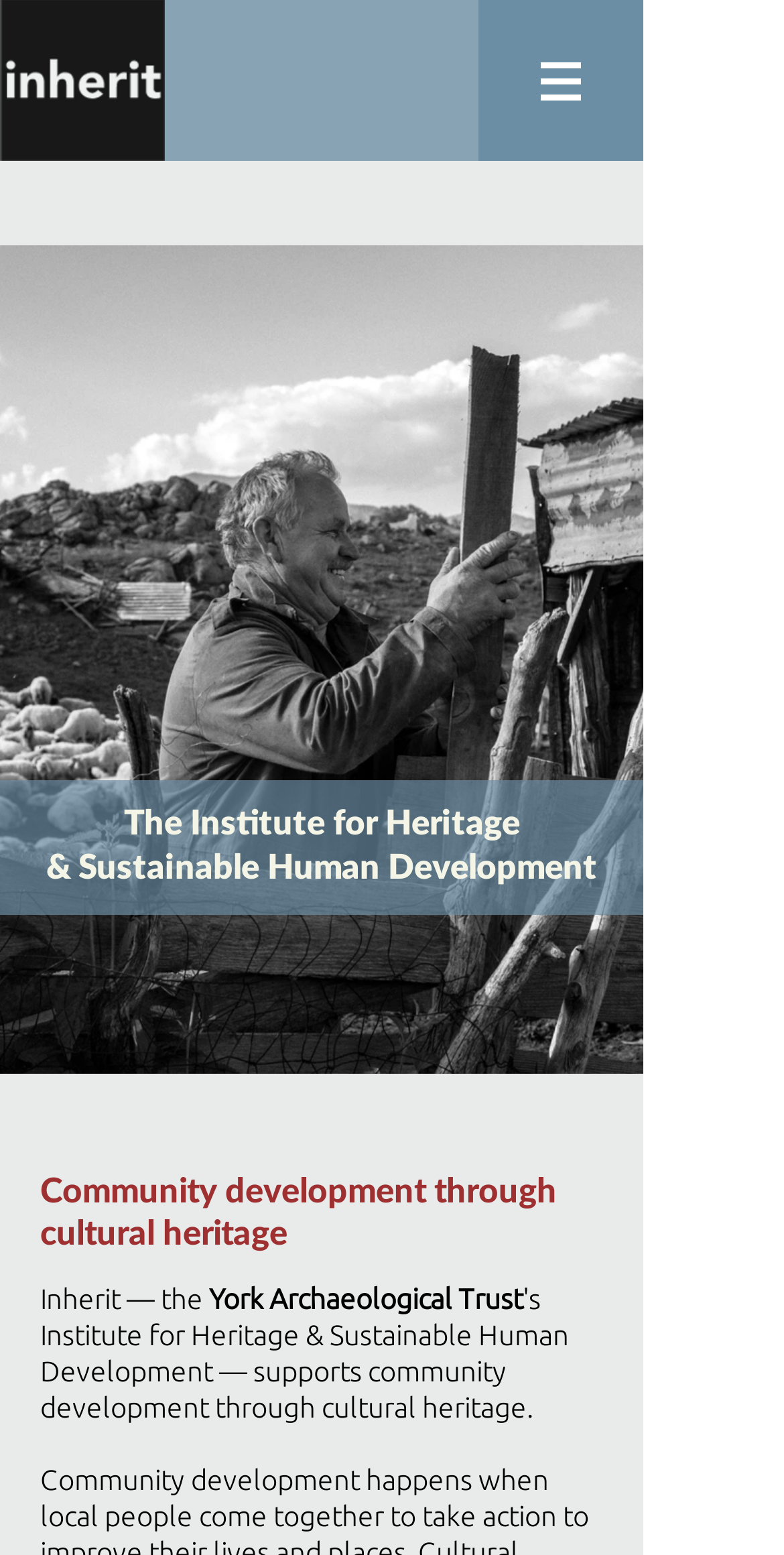What is the purpose of the button with an image?
Provide a detailed and extensive answer to the question.

I found the answer by looking at the button element with an image which has a description 'hasPopup: menu' and is located at the coordinates [0.61, 0.0, 0.821, 0.103].